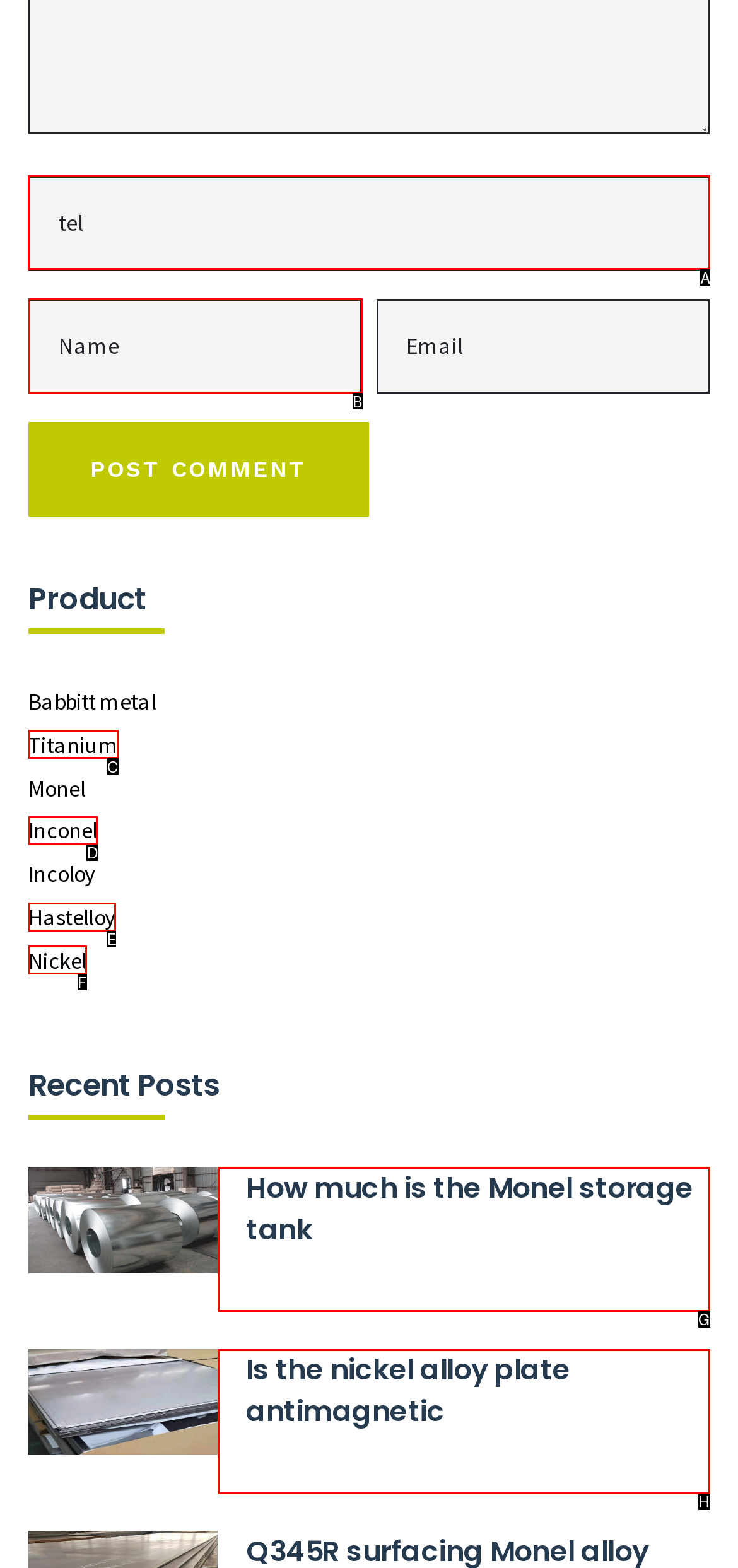Tell me the letter of the UI element I should click to accomplish the task: Enter phone number based on the choices provided in the screenshot.

A